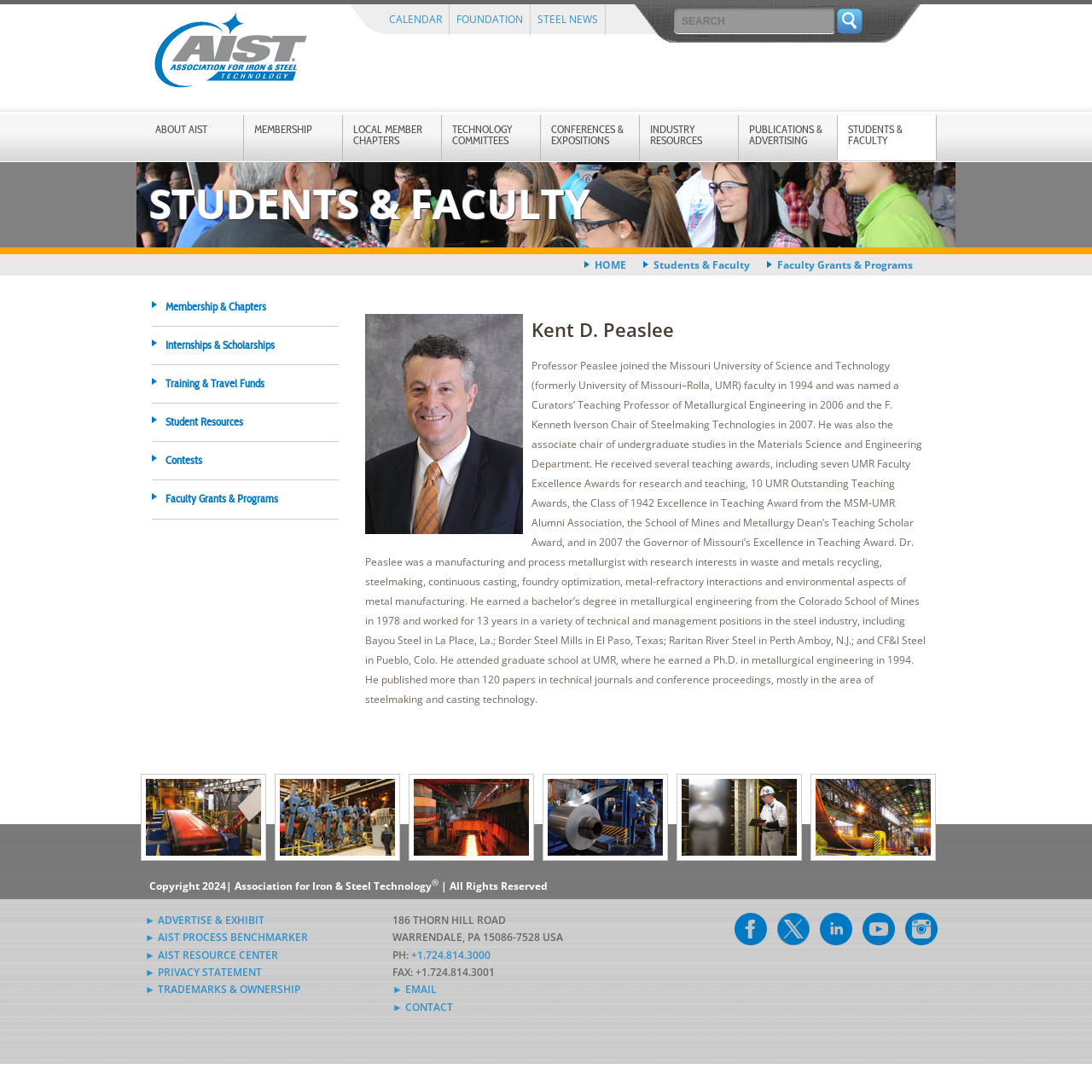Respond with a single word or phrase for the following question: 
What is the name of the professor?

Kent D. Peaslee